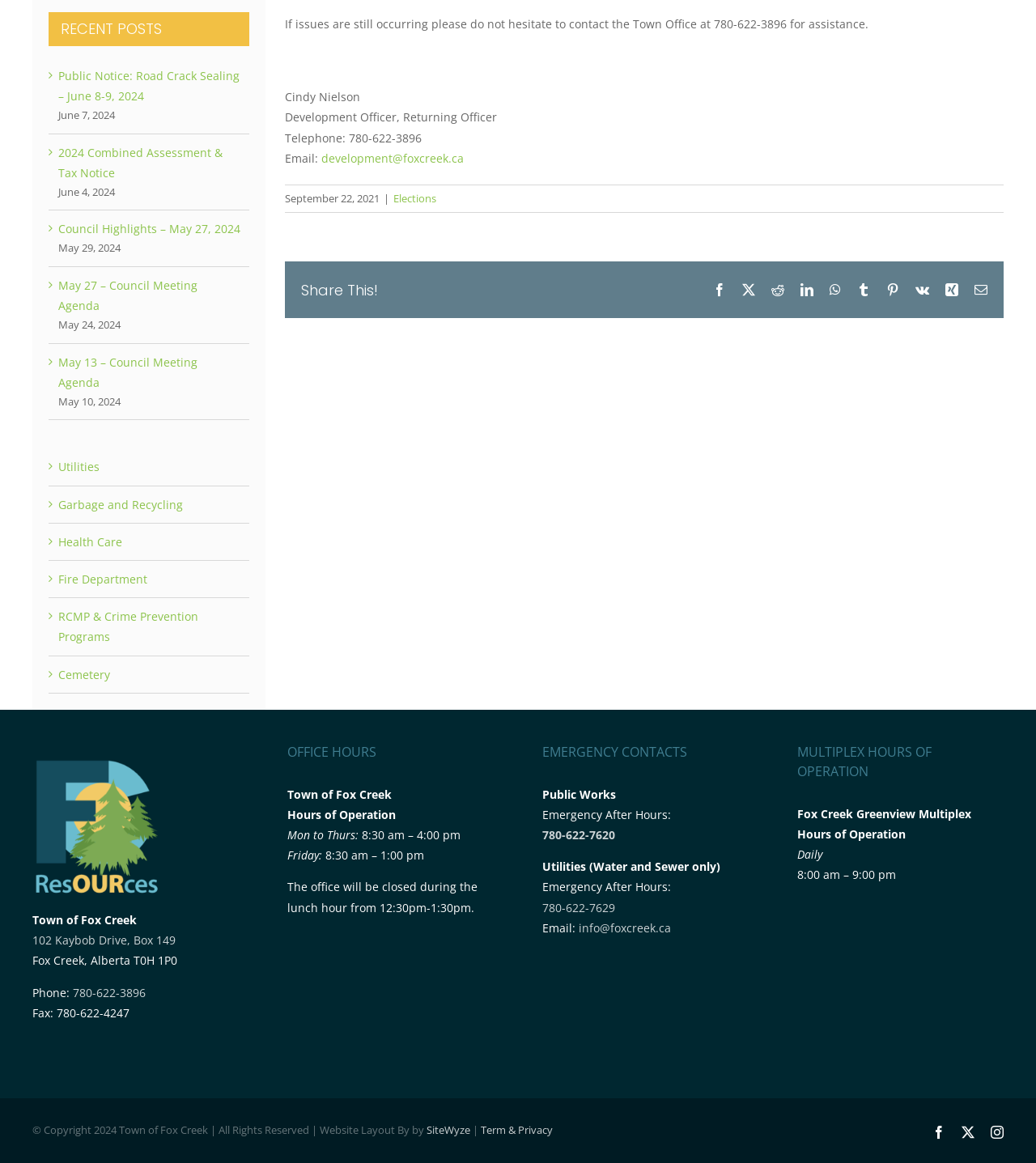Given the description of the UI element: "RCMP & Crime Prevention Programs", predict the bounding box coordinates in the form of [left, top, right, bottom], with each value being a float between 0 and 1.

[0.056, 0.523, 0.191, 0.554]